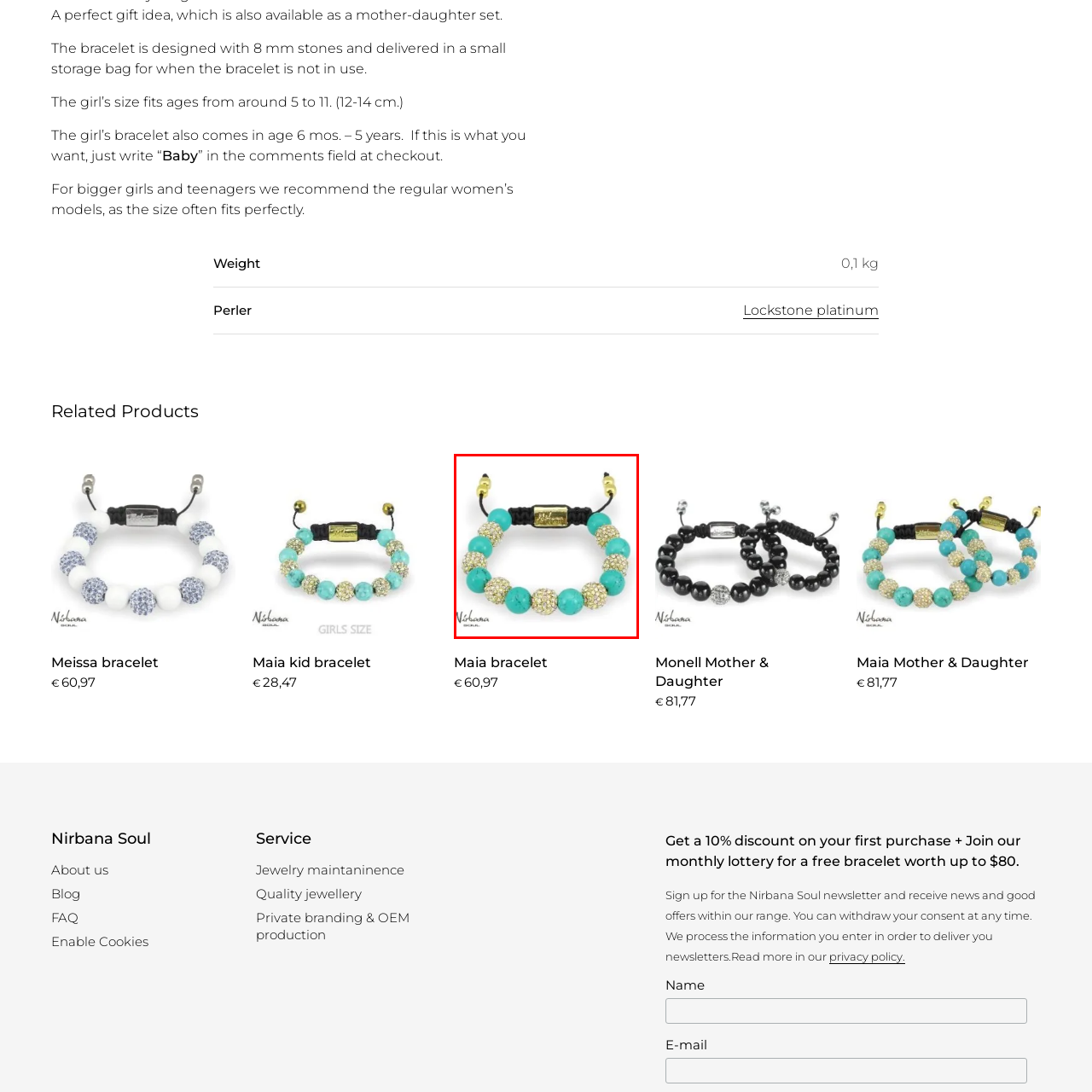Explain what is happening in the image inside the red outline in great detail.

This image showcases the "Maia armbånd," a charming bracelet designed for style and elegance. Made with striking turquoise stones, the bracelet features sparkling gold-accented beads, creating a beautiful contrast that stands out. Its adjustable design ensures a perfect fit for various wrist sizes, making it suitable for both children and adults. The bracelet is delivered in a small storage bag for convenient safekeeping when not in use. Perfect for gifting, especially as a mother-daughter set, the Maia armbånd combines fashion and functionality with a playful touch. Priced at €60.97, it captures the essence of contemporary jewelry design while maintaining a youthful appeal.